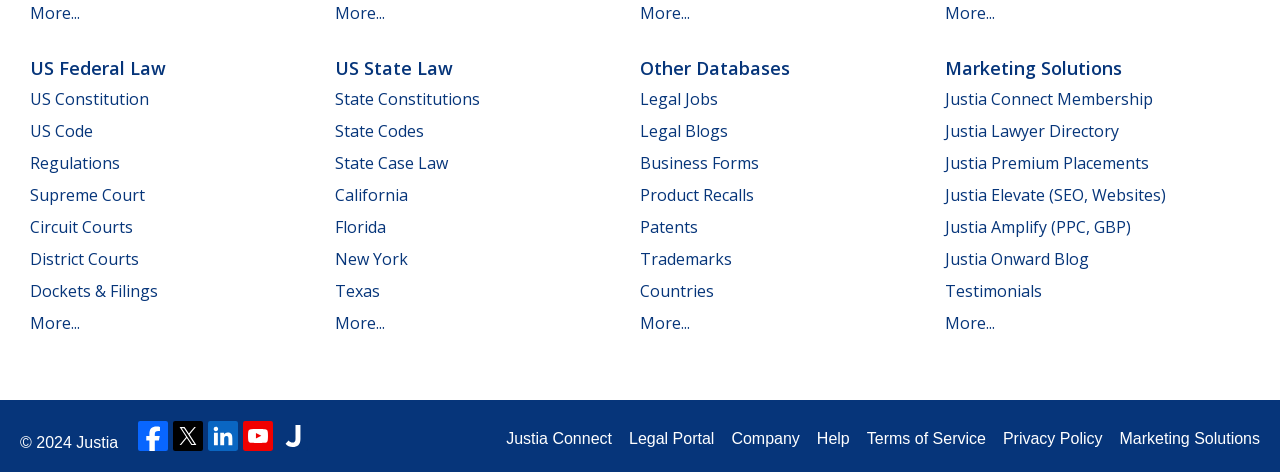How many categories are available on the webpage?
Using the visual information from the image, give a one-word or short-phrase answer.

4